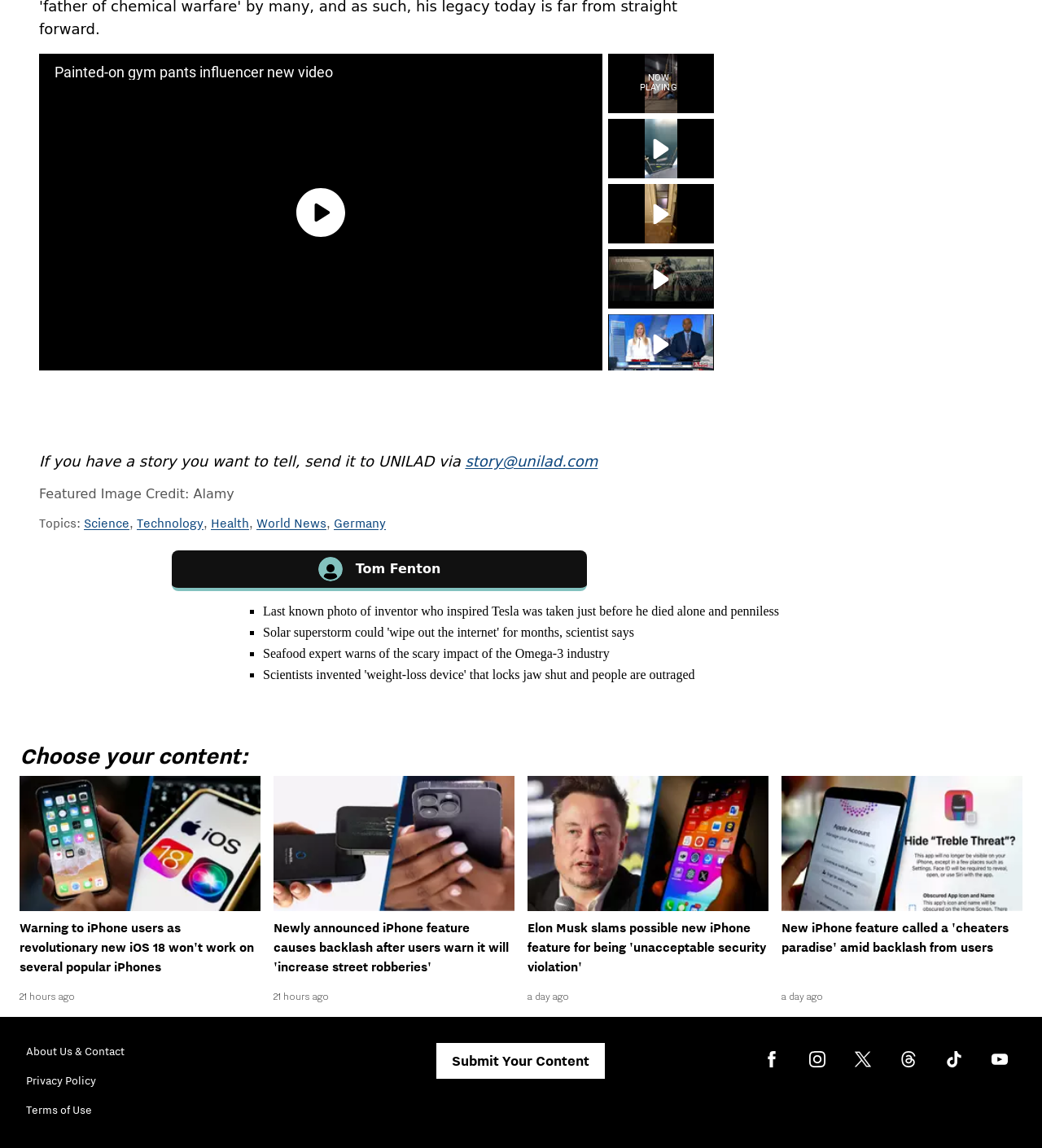Determine the bounding box coordinates for the clickable element required to fulfill the instruction: "Follow UNILAD on Facebook". Provide the coordinates as four float numbers between 0 and 1, i.e., [left, top, right, bottom].

[0.725, 0.909, 0.756, 0.937]